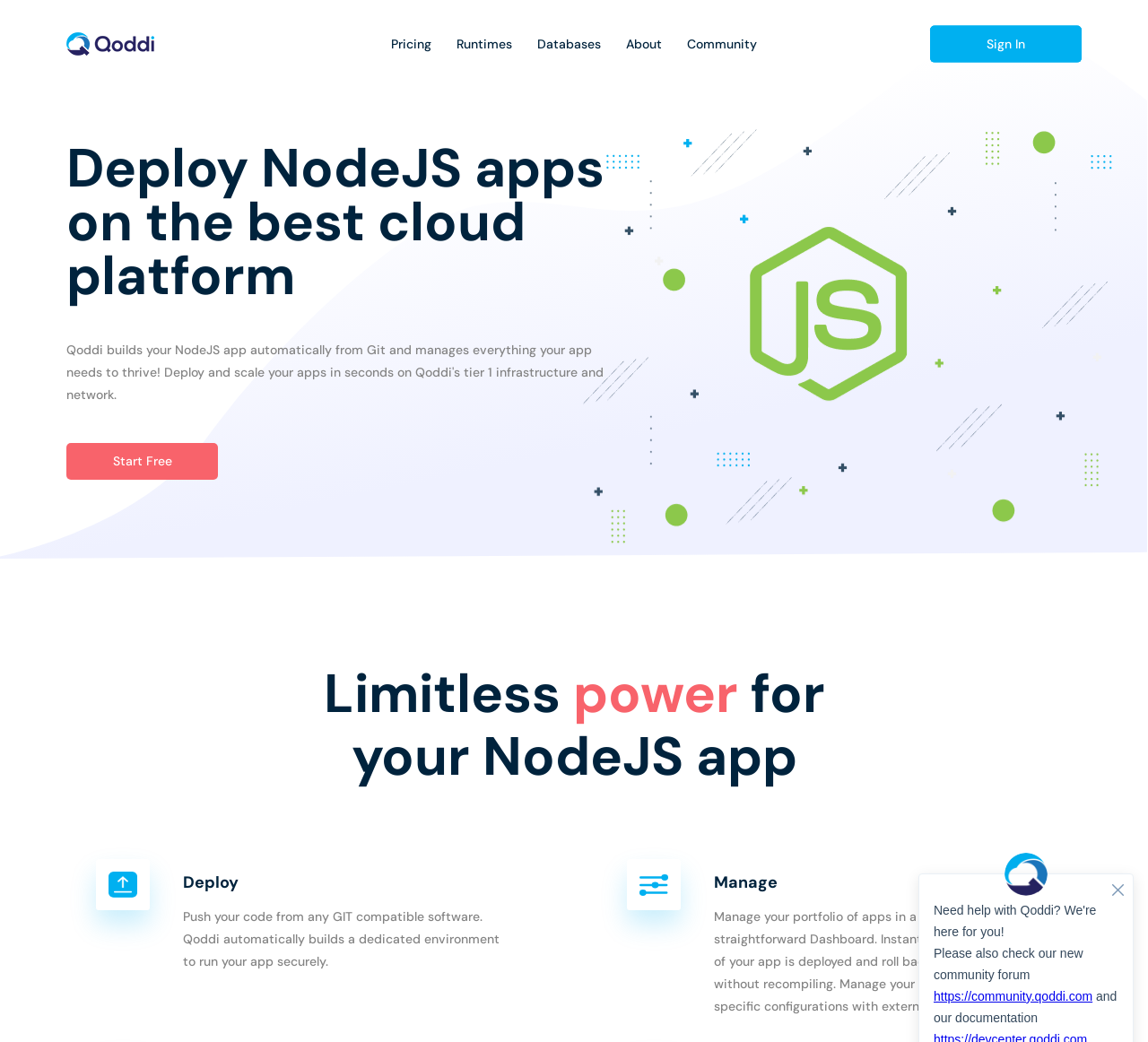Observe the image and answer the following question in detail: What can be managed in the dashboard?

The static text 'Manage your portfolio of apps in a single view using a straightforward Dashboard.' indicates that the dashboard is used to manage a portfolio of apps, allowing users to see the version of their app that is deployed and roll back to a stable version without recompiling.